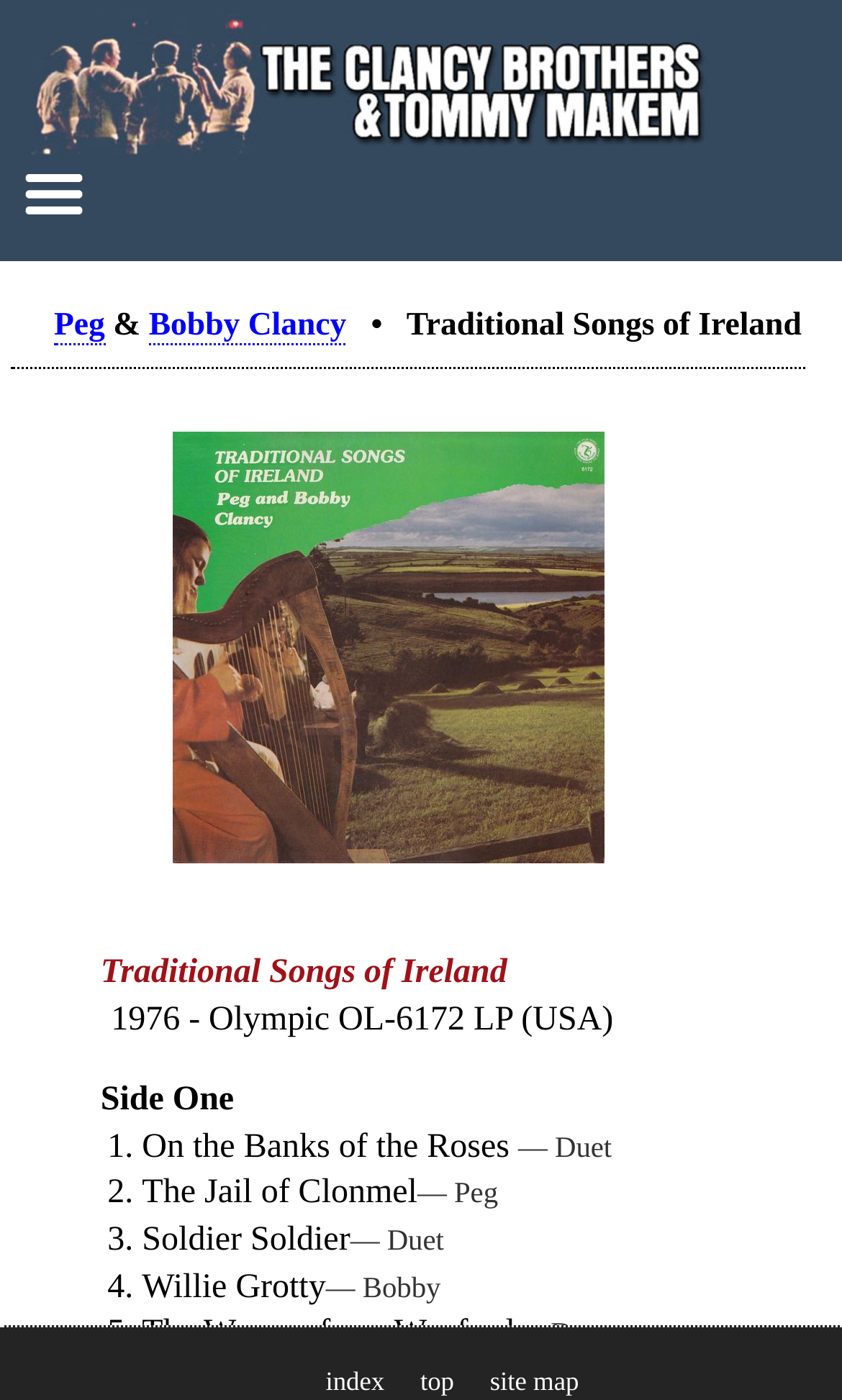What is the release year of the album? Refer to the image and provide a one-word or short phrase answer.

1976